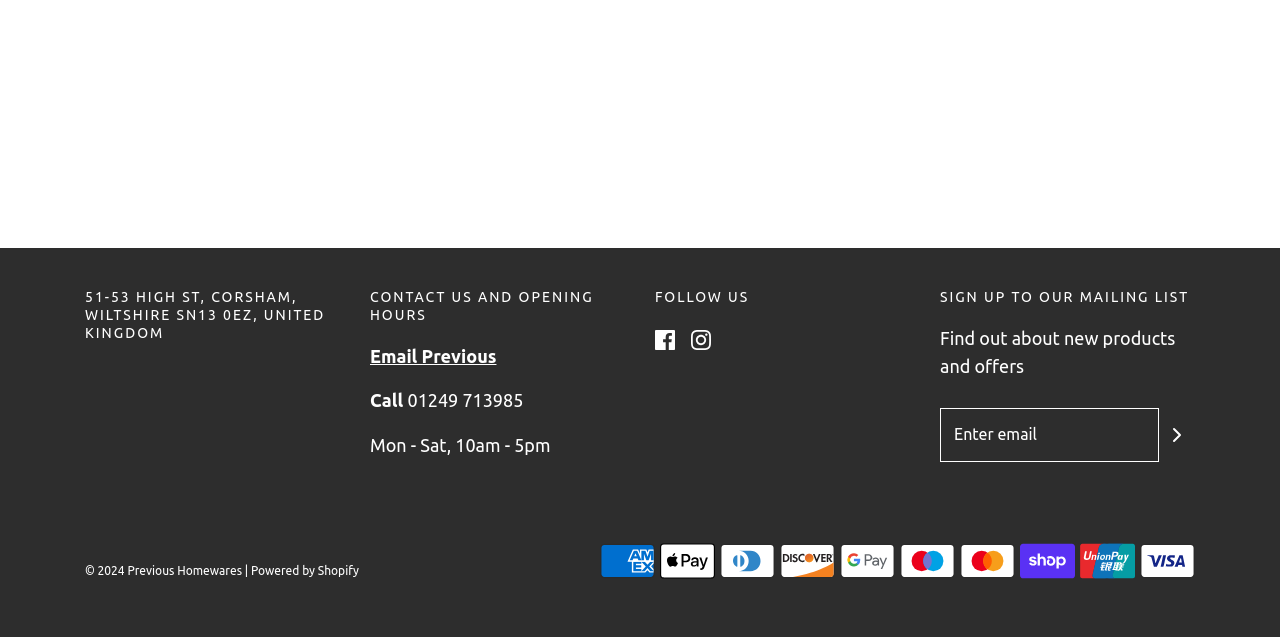What payment methods are accepted?
Can you give a detailed and elaborate answer to the question?

I found the payment method images by looking at the elements at the bottom of the webpage. There are images of various payment methods, including American Express, Apple Pay, Diners Club, and more, indicating that the store accepts multiple payment methods.